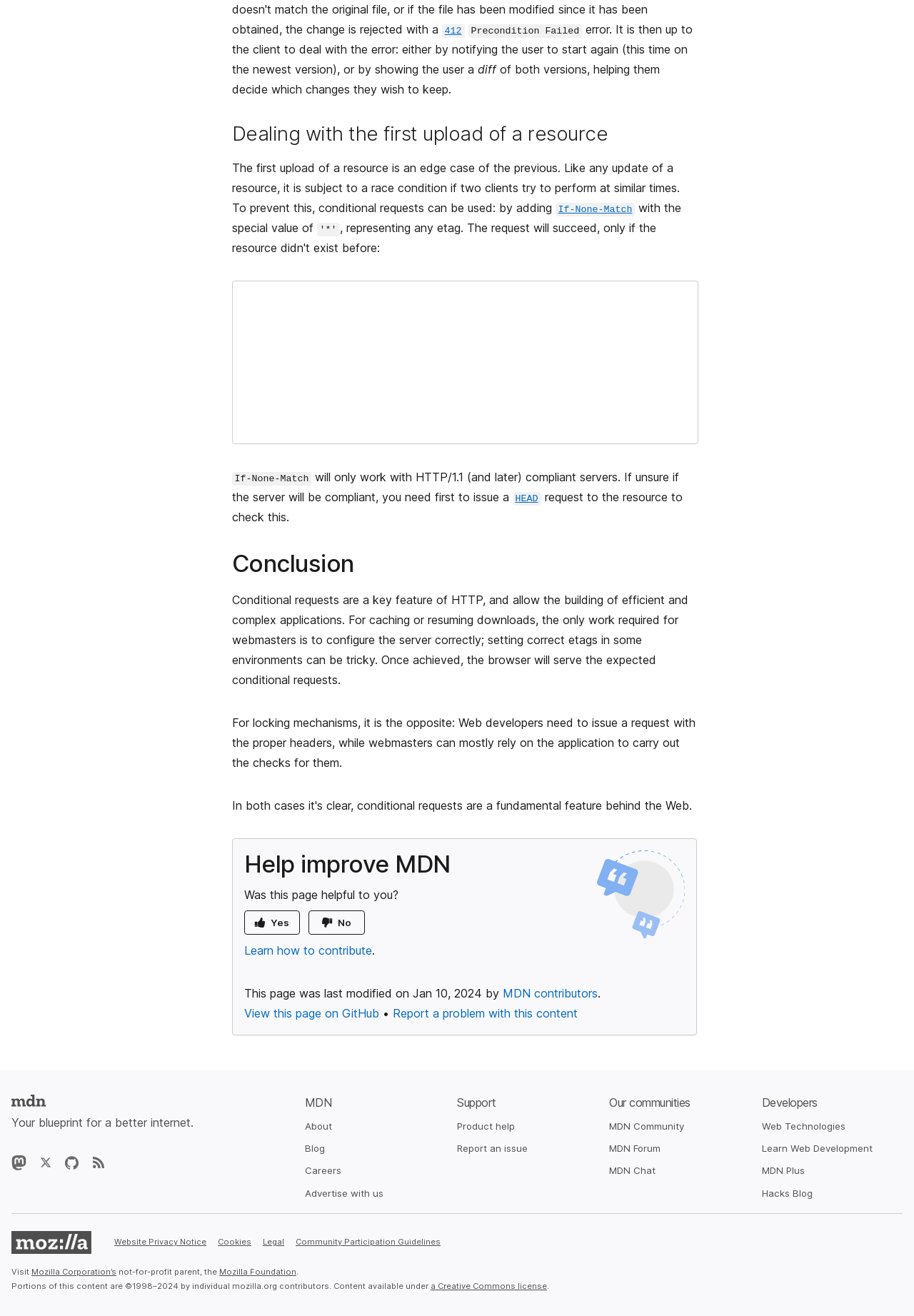What is the purpose of the 'If-None-Match' header?
Provide a detailed answer to the question, using the image to inform your response.

The 'If-None-Match' header is used to prevent race conditions when uploading a resource. It is mentioned in the section 'Dealing with the first upload of a resource' that conditional requests can be used to prevent race conditions, and 'If-None-Match' is one such header.